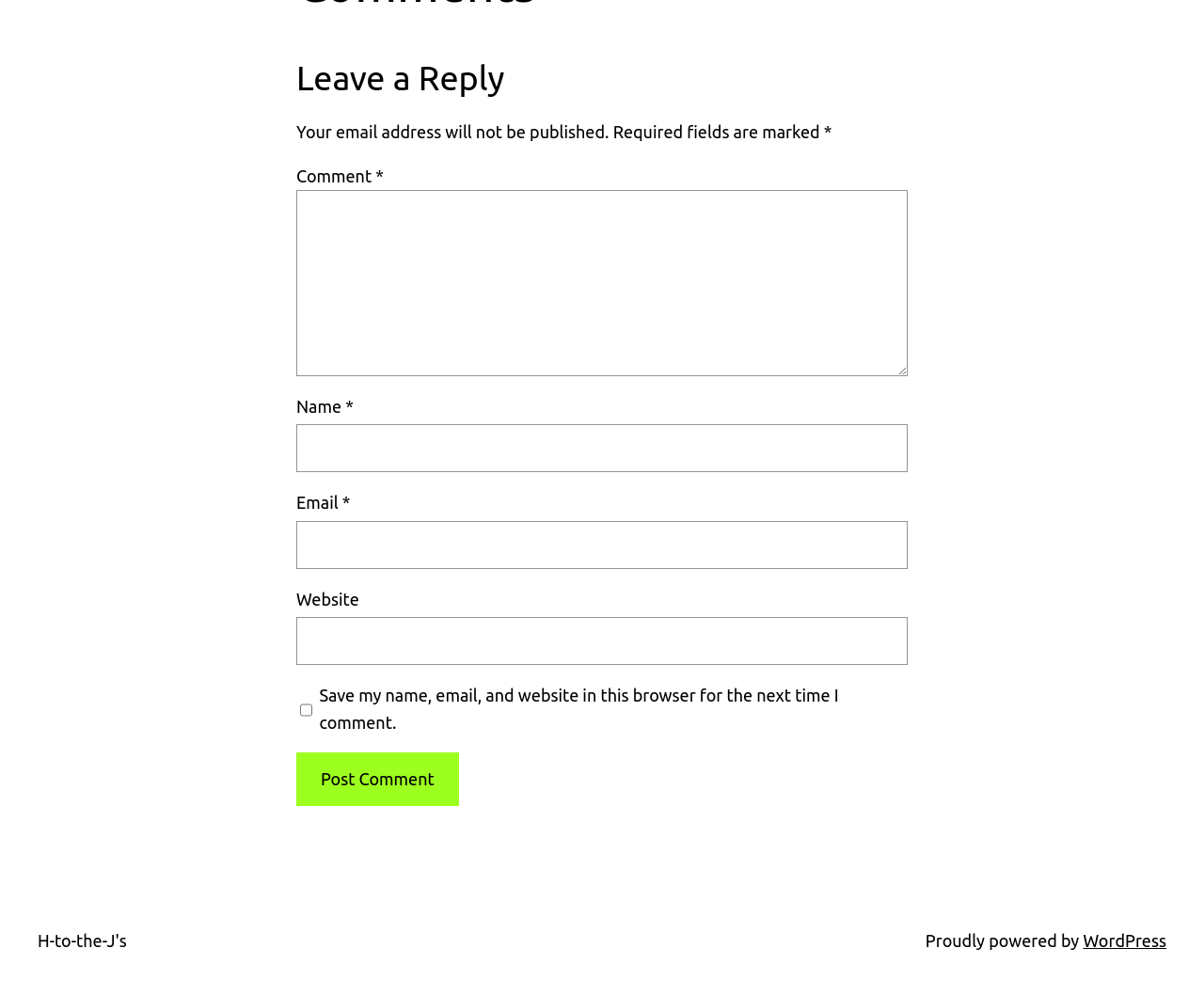Identify the bounding box coordinates of the region that needs to be clicked to carry out this instruction: "View product details". Provide these coordinates as four float numbers ranging from 0 to 1, i.e., [left, top, right, bottom].

None